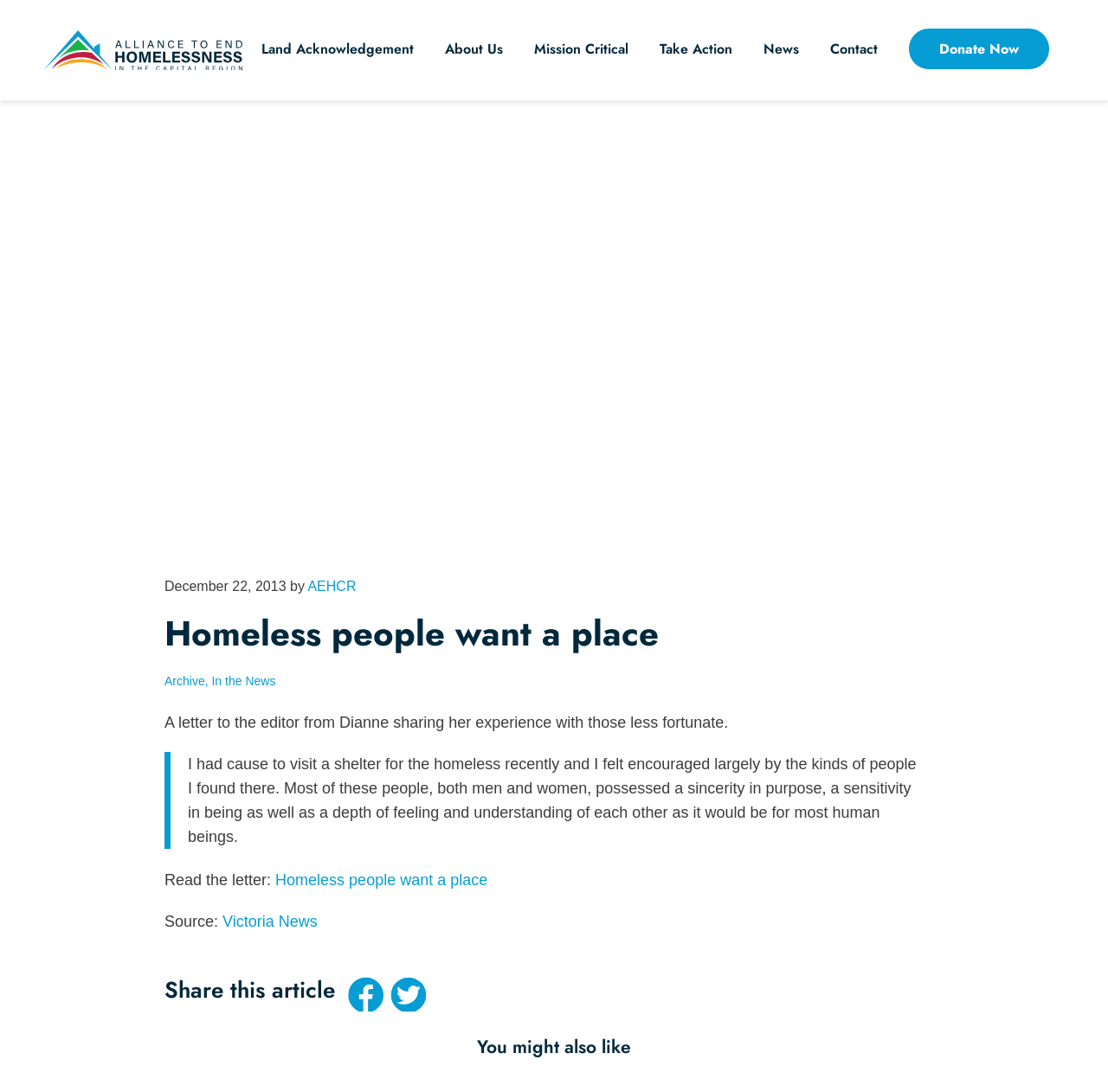Can you pinpoint the bounding box coordinates for the clickable element required for this instruction: "Visit the Victoria News website"? The coordinates should be four float numbers between 0 and 1, i.e., [left, top, right, bottom].

[0.201, 0.836, 0.287, 0.852]